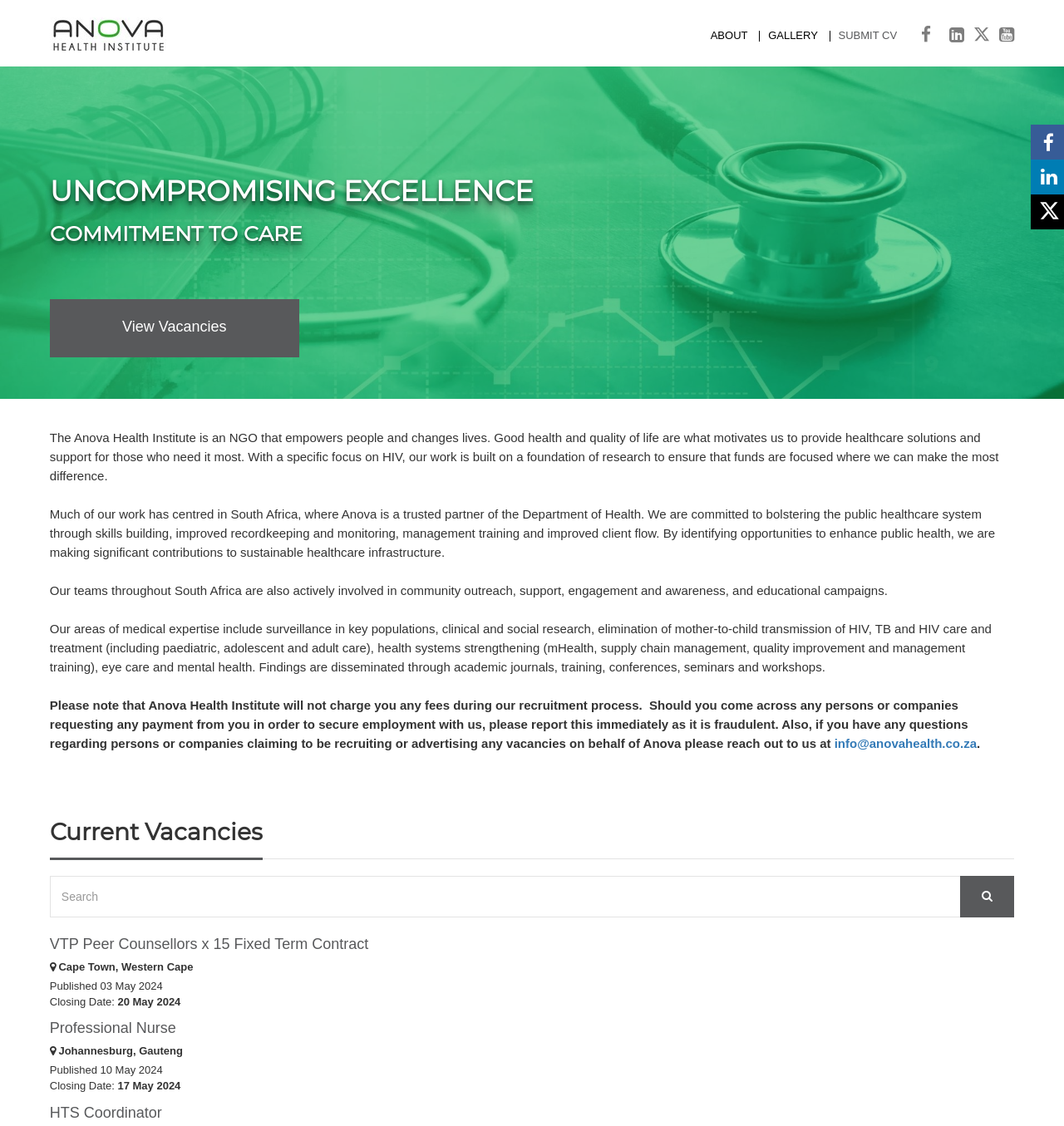Can you specify the bounding box coordinates of the area that needs to be clicked to fulfill the following instruction: "Apply for VTP Peer Counsellors x 15 Fixed Term Contract"?

[0.047, 0.831, 0.346, 0.846]